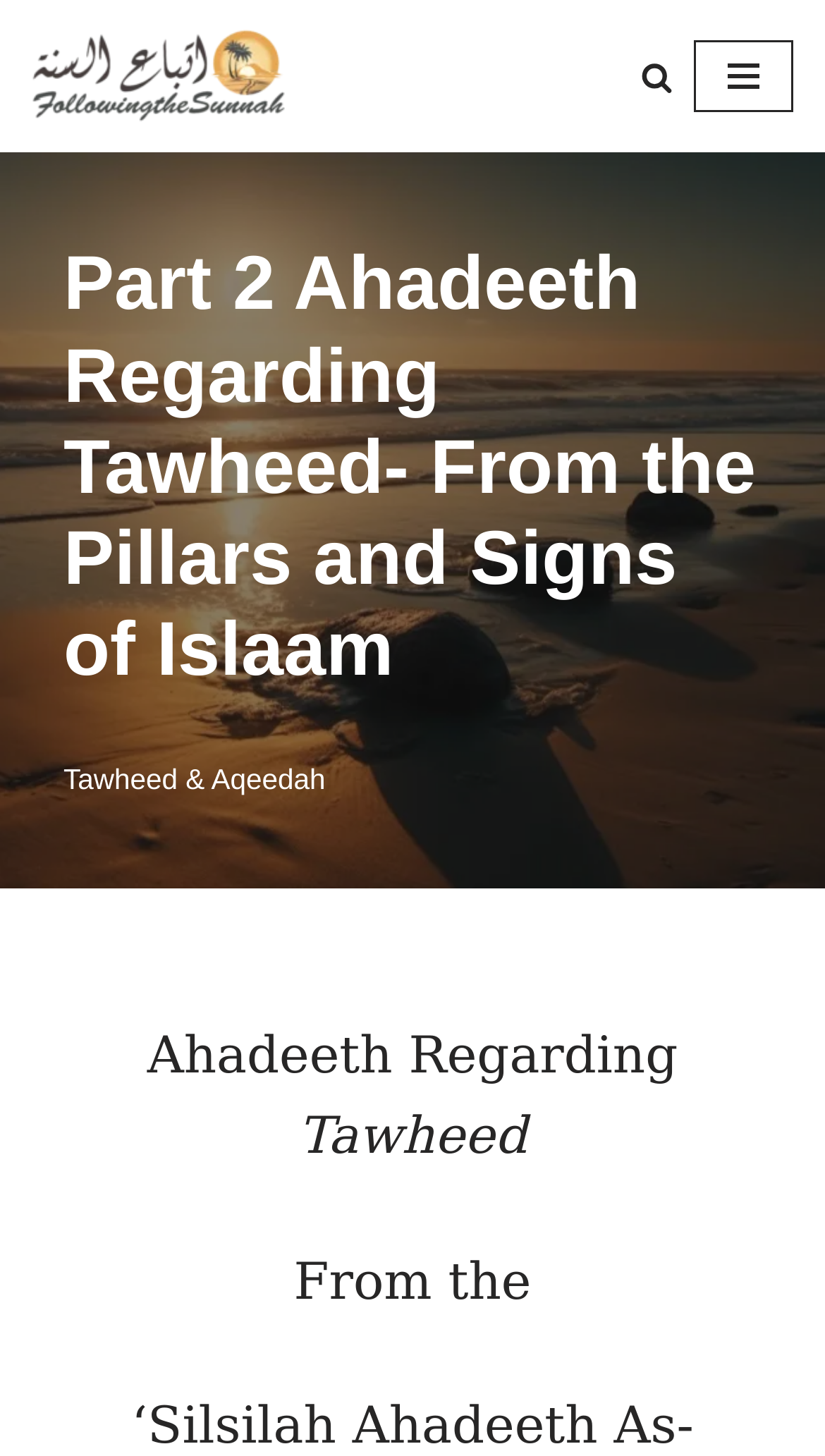Provide a thorough and detailed response to the question by examining the image: 
What is the topic of the Ahadeeth?

I found the answer by analyzing the static text elements under the link 'Tawheed & Aqeedah' which mention 'Ahadeeth Regarding Tawheed'.